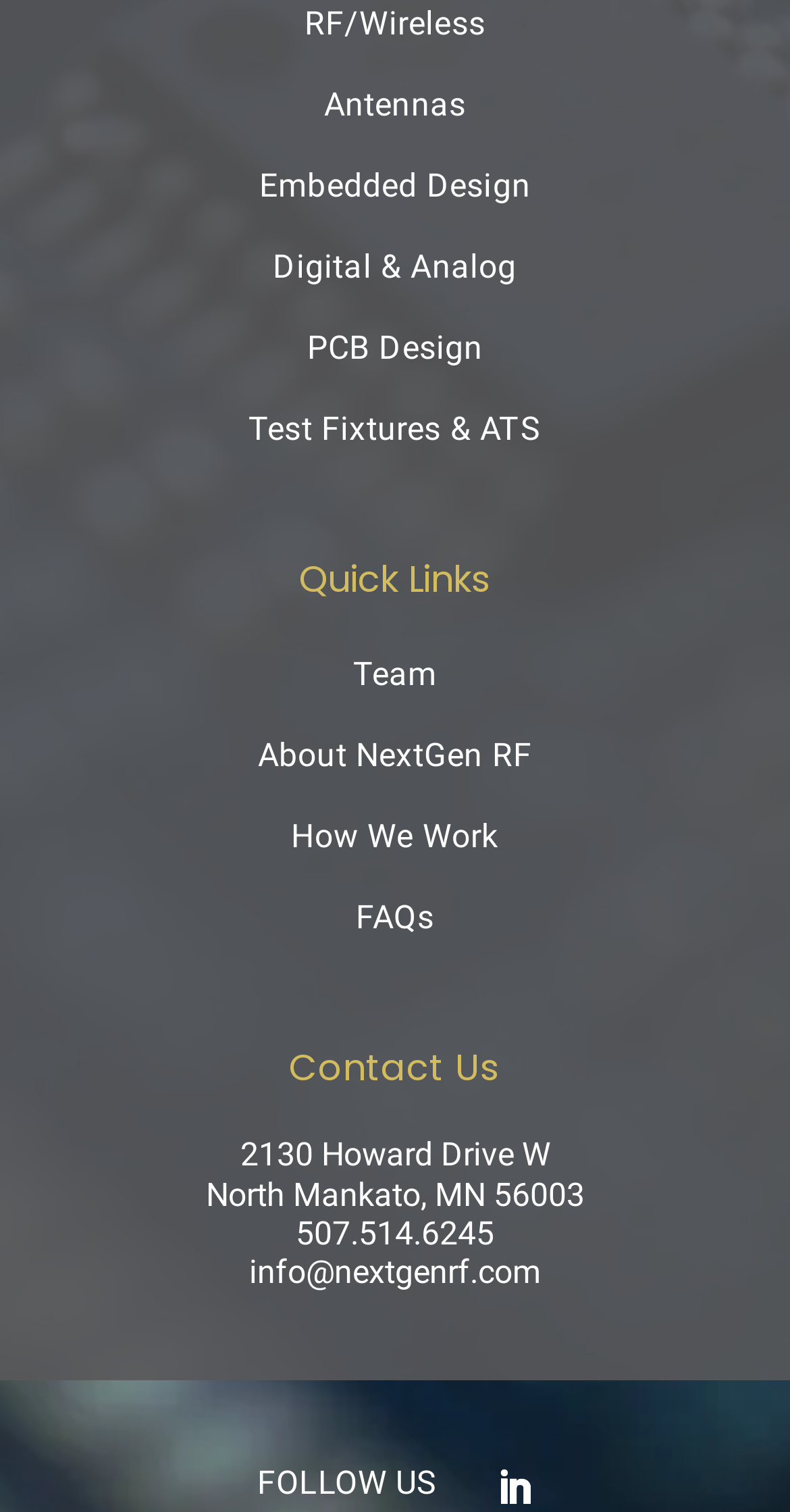Provide the bounding box coordinates of the area you need to click to execute the following instruction: "Contact via phone number".

[0.374, 0.803, 0.626, 0.828]